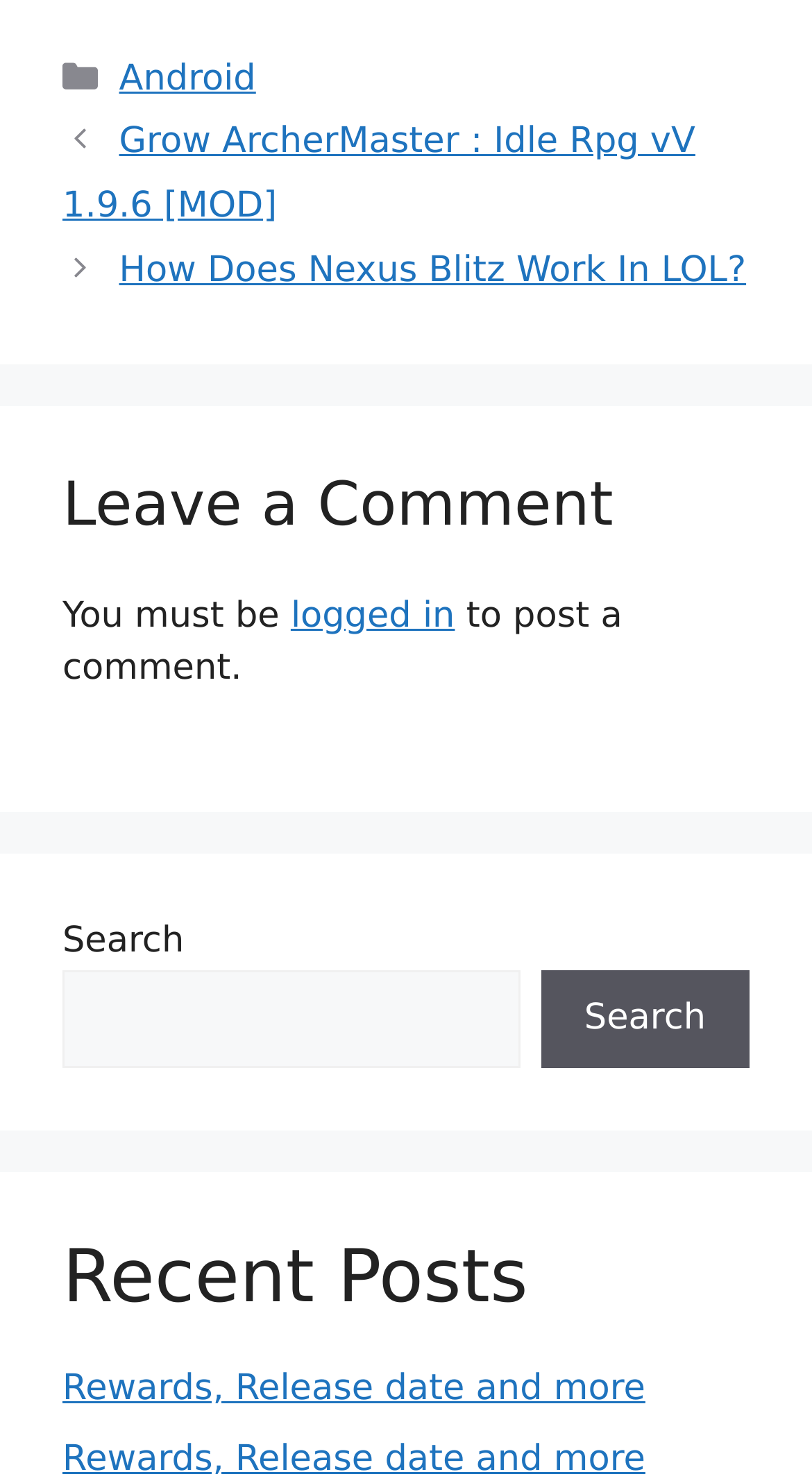Using the webpage screenshot, find the UI element described by Rewards, Release date and more. Provide the bounding box coordinates in the format (top-left x, top-left y, bottom-right x, bottom-right y), ensuring all values are floating point numbers between 0 and 1.

[0.077, 0.924, 0.795, 0.952]